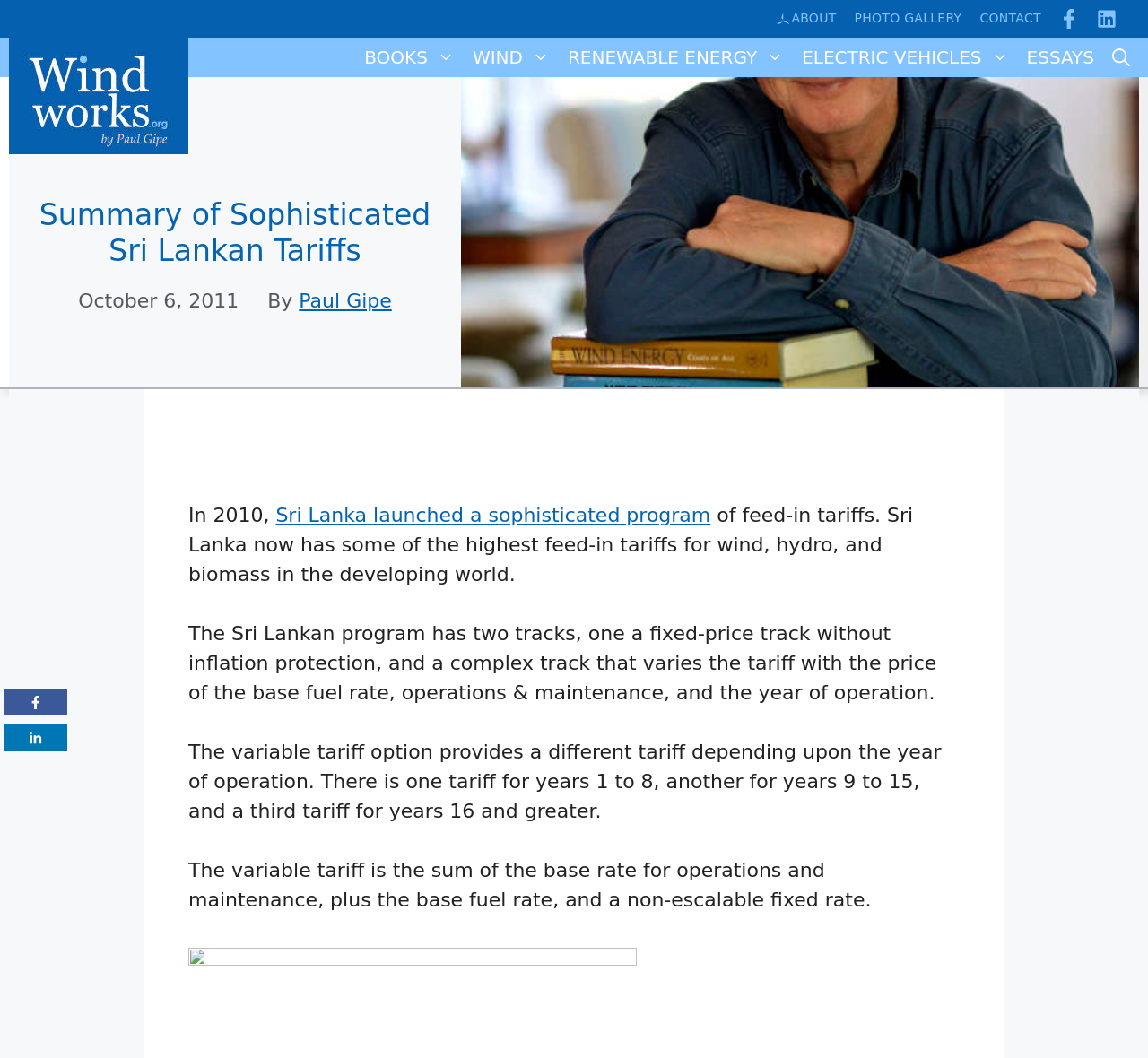Determine the bounding box coordinates for the HTML element mentioned in the following description: "aria-label="Open Search Bar"". The coordinates should be a list of four floats ranging from 0 to 1, represented as [left, top, right, bottom].

[0.961, 0.036, 0.992, 0.073]